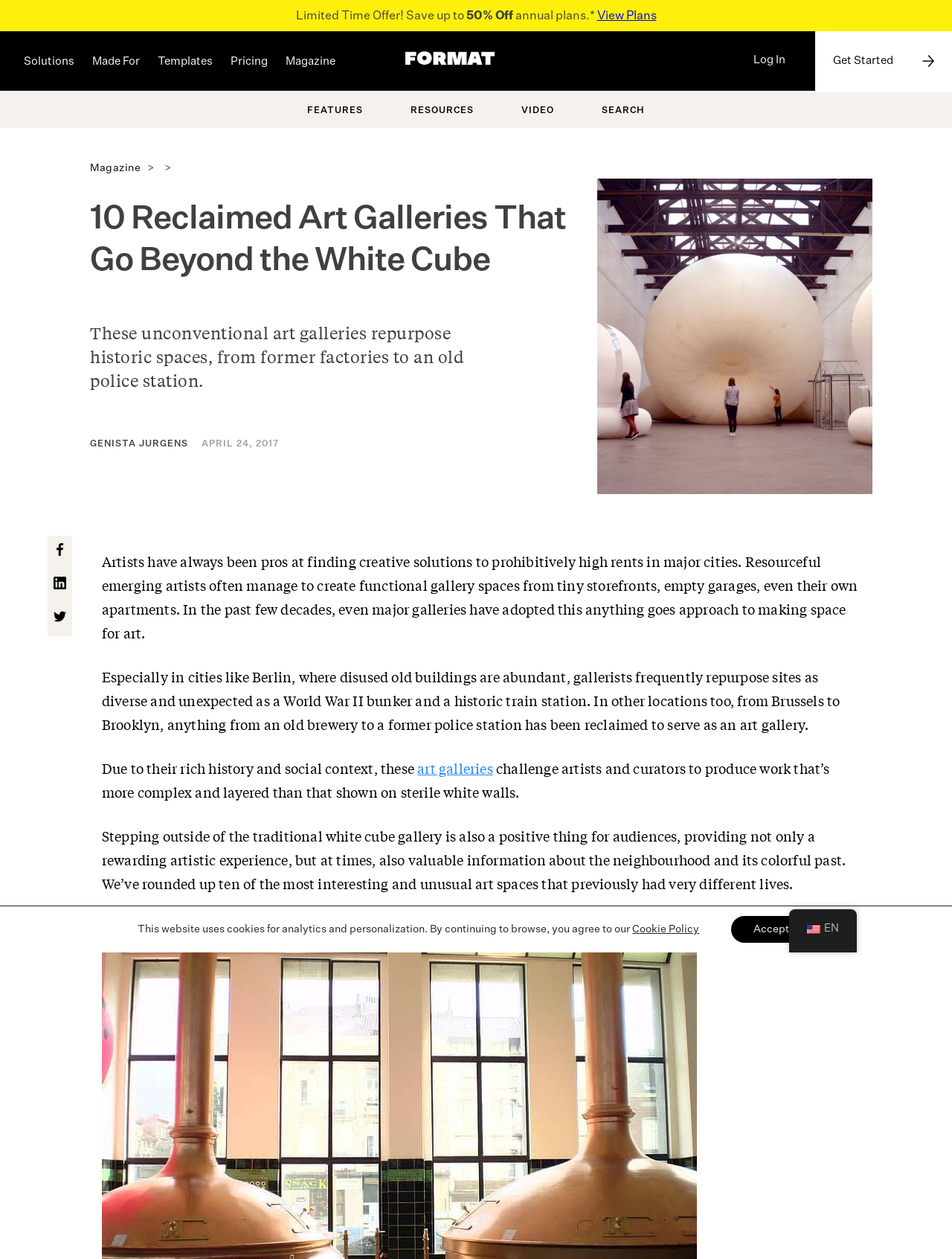What is the color of the Format.com logo?
Using the screenshot, give a one-word or short phrase answer.

White